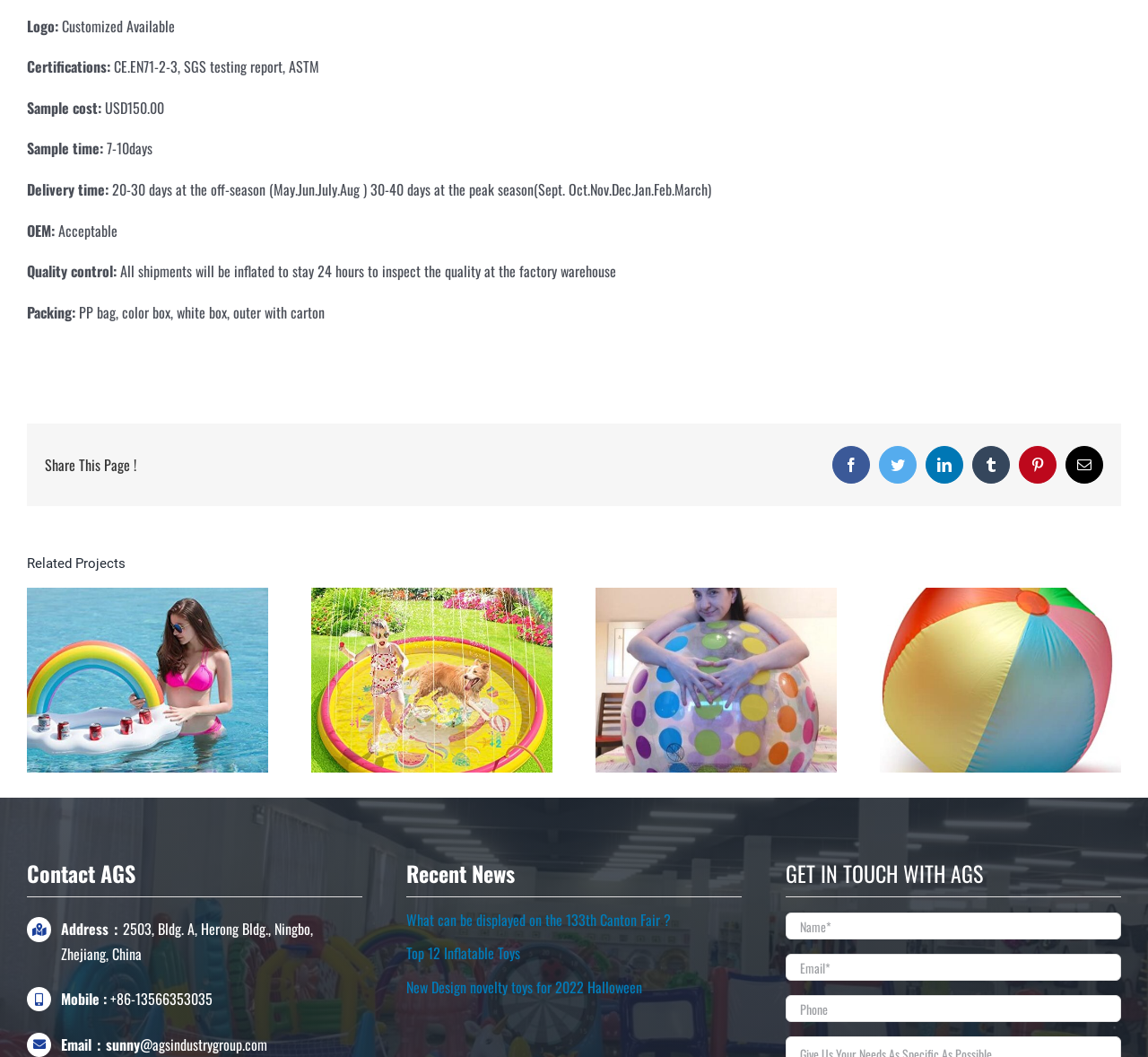Could you please study the image and provide a detailed answer to the question:
How many days does it take for delivery at peak season?

According to the webpage, the delivery time at peak season is '30-40 days at the peak season (Sept. Oct. Nov. Dec. Jan. Feb. March)'.